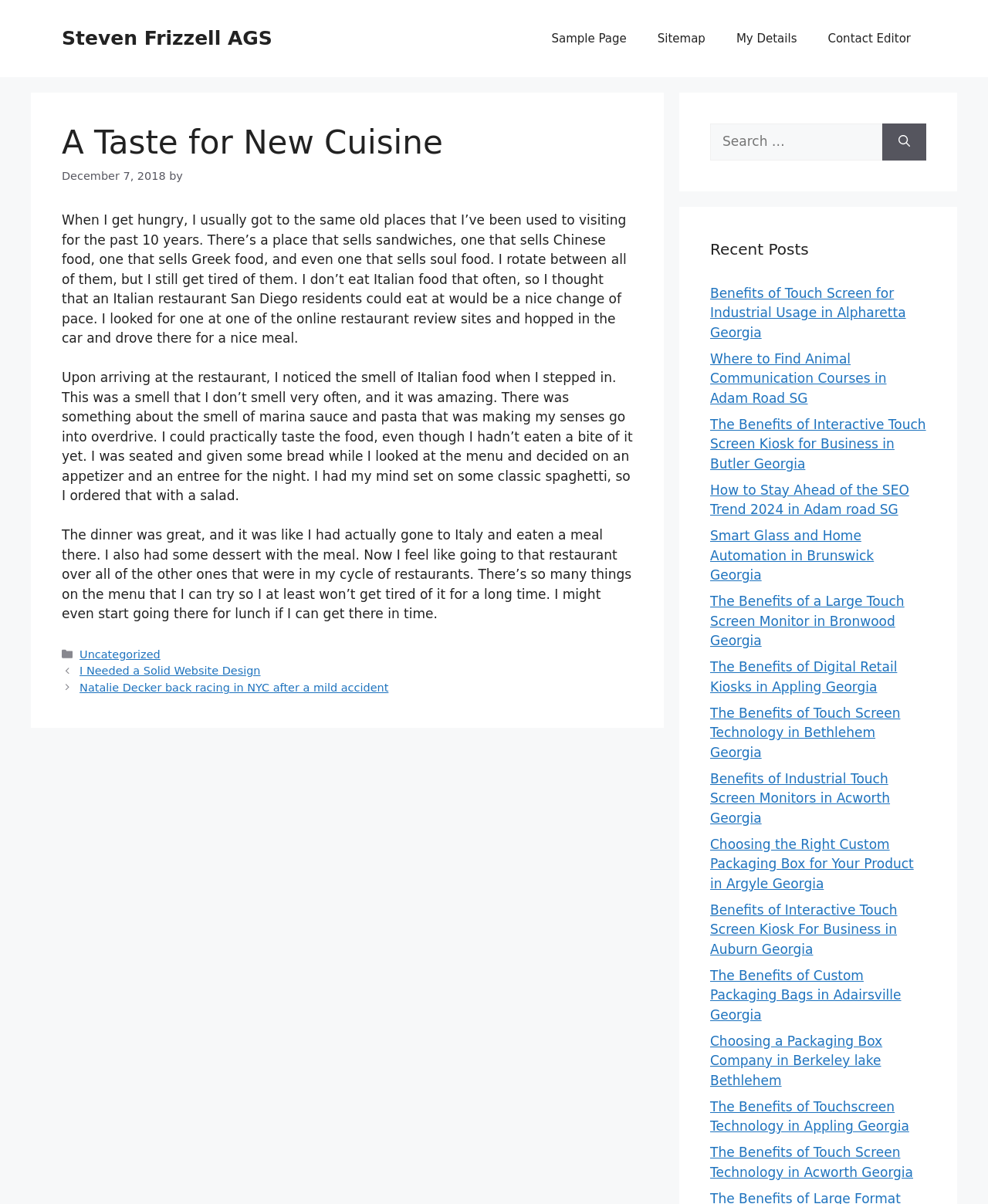Please find the bounding box coordinates of the clickable region needed to complete the following instruction: "Read the 'A Taste for New Cuisine' article". The bounding box coordinates must consist of four float numbers between 0 and 1, i.e., [left, top, right, bottom].

[0.062, 0.103, 0.641, 0.135]